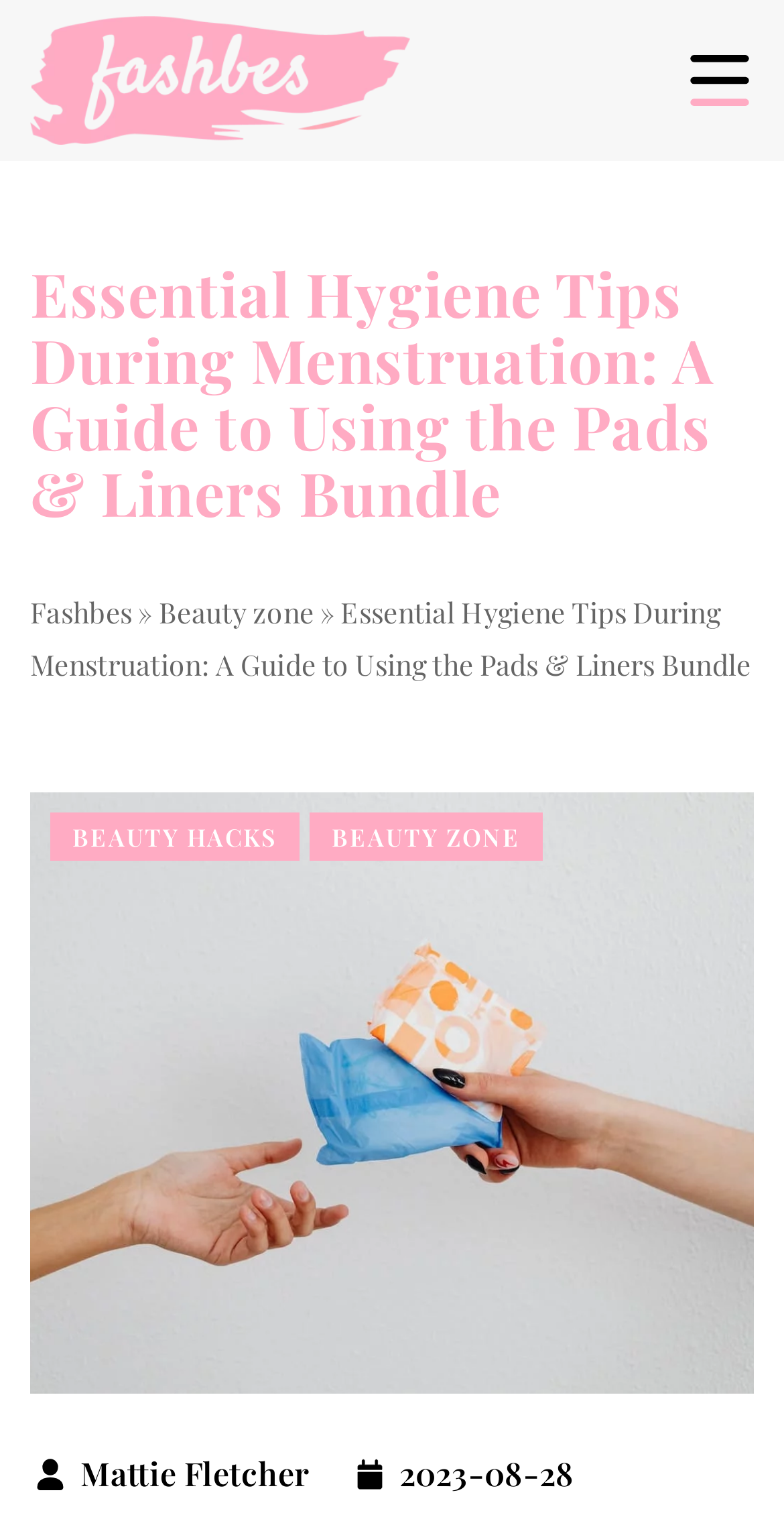Explain the webpage's layout and main content in detail.

The webpage appears to be a blog article titled "Essential Hygiene Tips During Menstruation: A Guide to Using the Pads & Liners Bundle" from the website Fashbes. At the top left corner, there is a link to the website's homepage, accompanied by a small logo image. Next to it, there is a larger image that spans almost the entire width of the page.

Below the title, there is a heading element that displays the article title again. To the right of the title, there is a small arrow symbol (»). 

The main content of the article is not explicitly described in the accessibility tree, but it is likely to be a series of paragraphs or sections that provide informative content about hygiene tips during menstruation.

On the right side of the page, there are two links, "BEAUTY HACKS" and "BEAUTY ZONE", which may be related to the article's topic or other relevant categories.

At the bottom of the page, there are several elements, including an image, a link to the author's name "Mattie Fletcher", another image, and a timestamp indicating the publication date "2023-08-28".